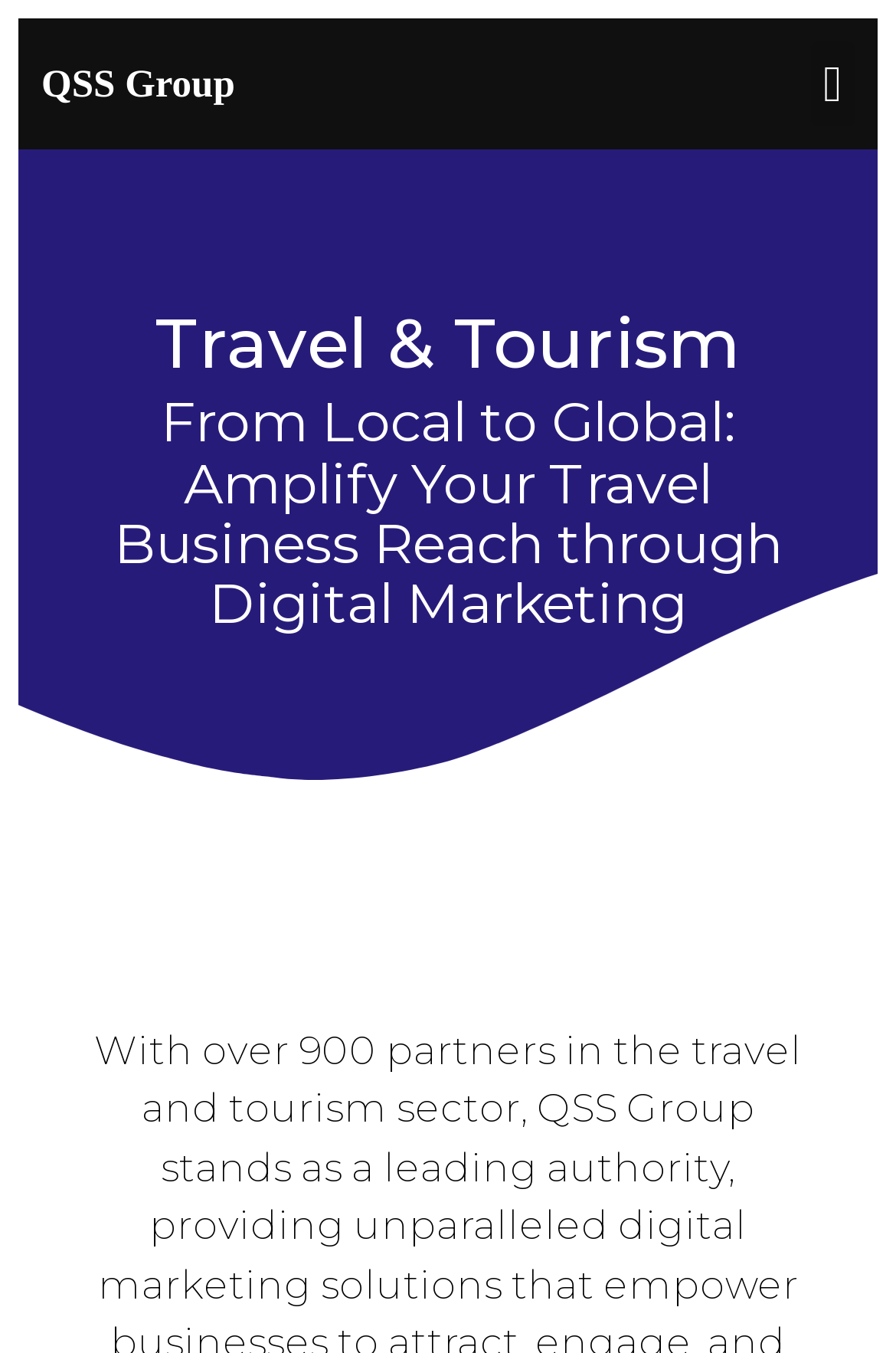Using the given element description, provide the bounding box coordinates (top-left x, top-left y, bottom-right x, bottom-right y) for the corresponding UI element in the screenshot: QSS Group

[0.046, 0.045, 0.262, 0.078]